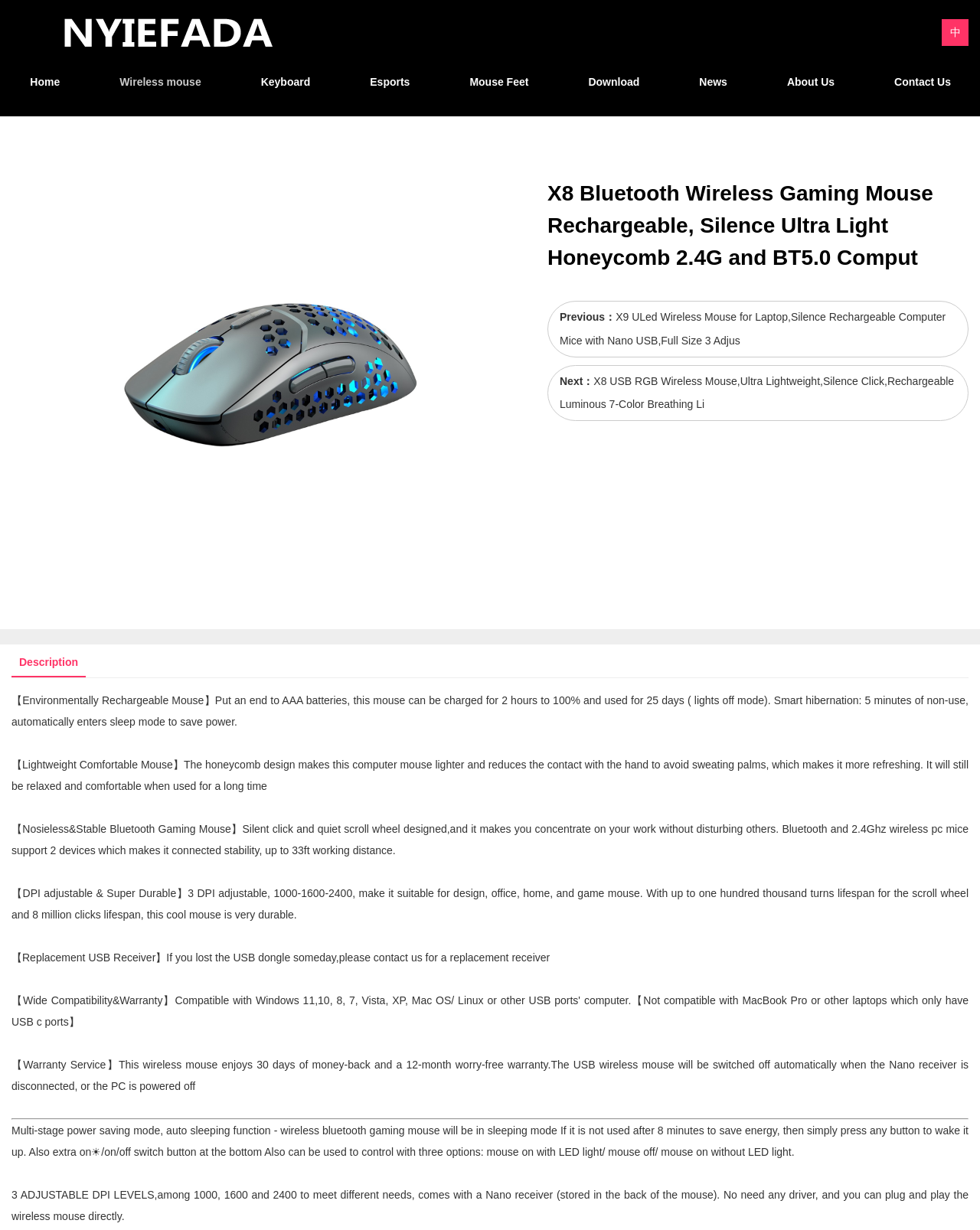How many devices can the mouse be connected to?
Please provide a comprehensive answer to the question based on the webpage screenshot.

The description section mentions that the mouse supports '2 devices' which means it can be connected to two devices simultaneously.